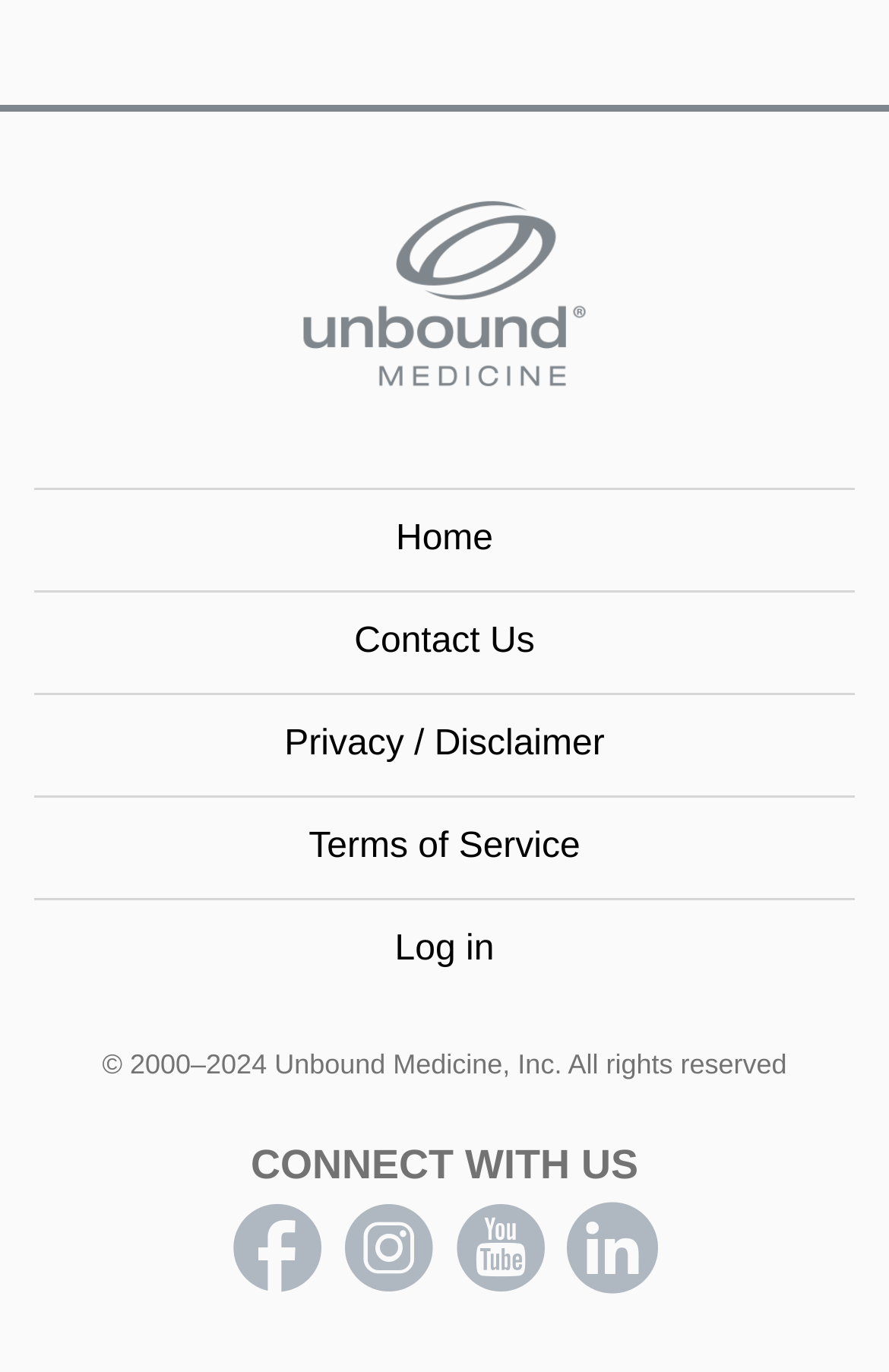Determine the bounding box coordinates of the region that needs to be clicked to achieve the task: "Visit Facebook page".

[0.26, 0.877, 0.363, 0.944]